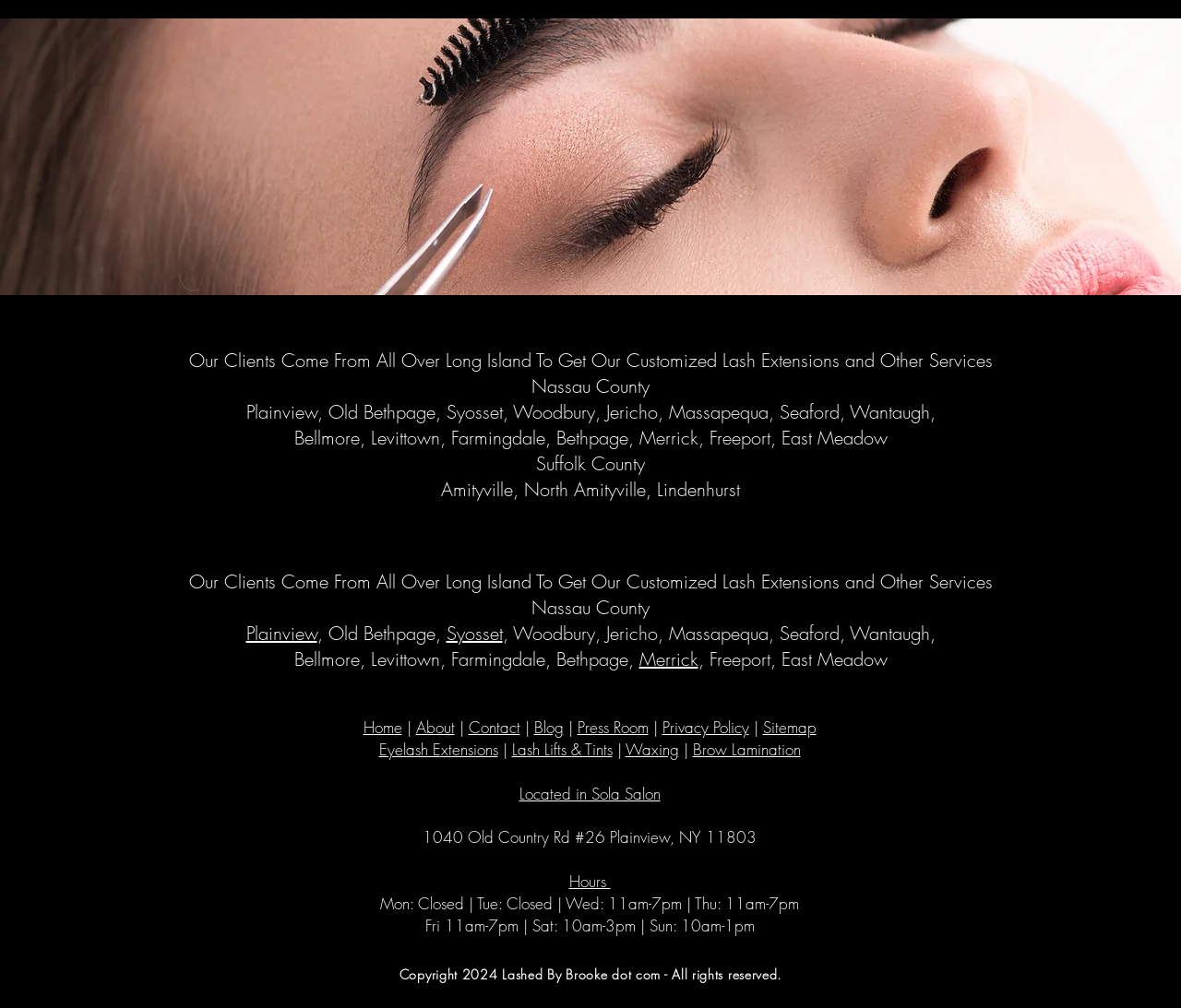Determine the bounding box coordinates for the clickable element required to fulfill the instruction: "Check the 'Hours' of the salon". Provide the coordinates as four float numbers between 0 and 1, i.e., [left, top, right, bottom].

[0.482, 0.864, 0.517, 0.885]